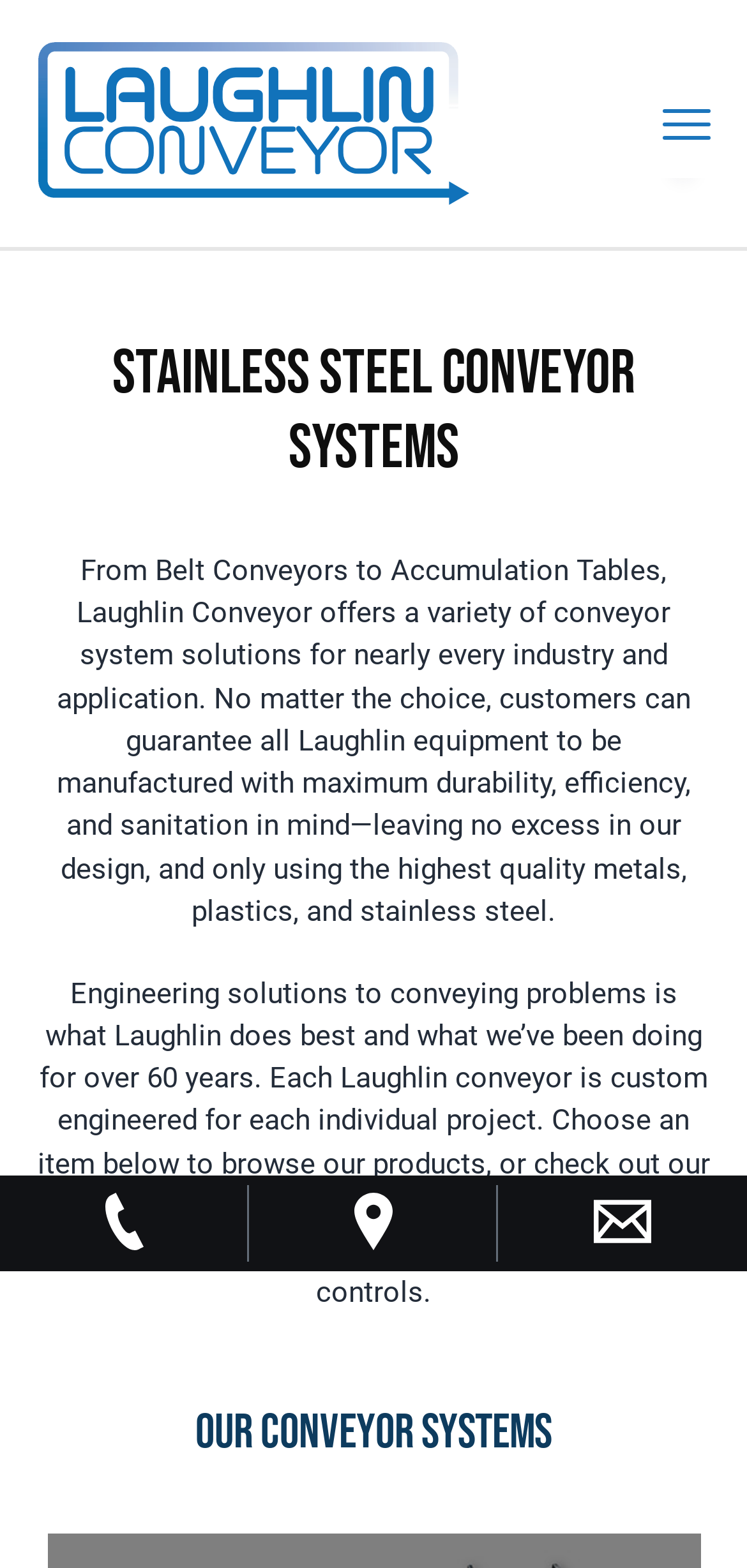What type of materials are used in Laughlin Conveyor's equipment?
Refer to the image and provide a concise answer in one word or phrase.

Metals, plastics, and stainless steel